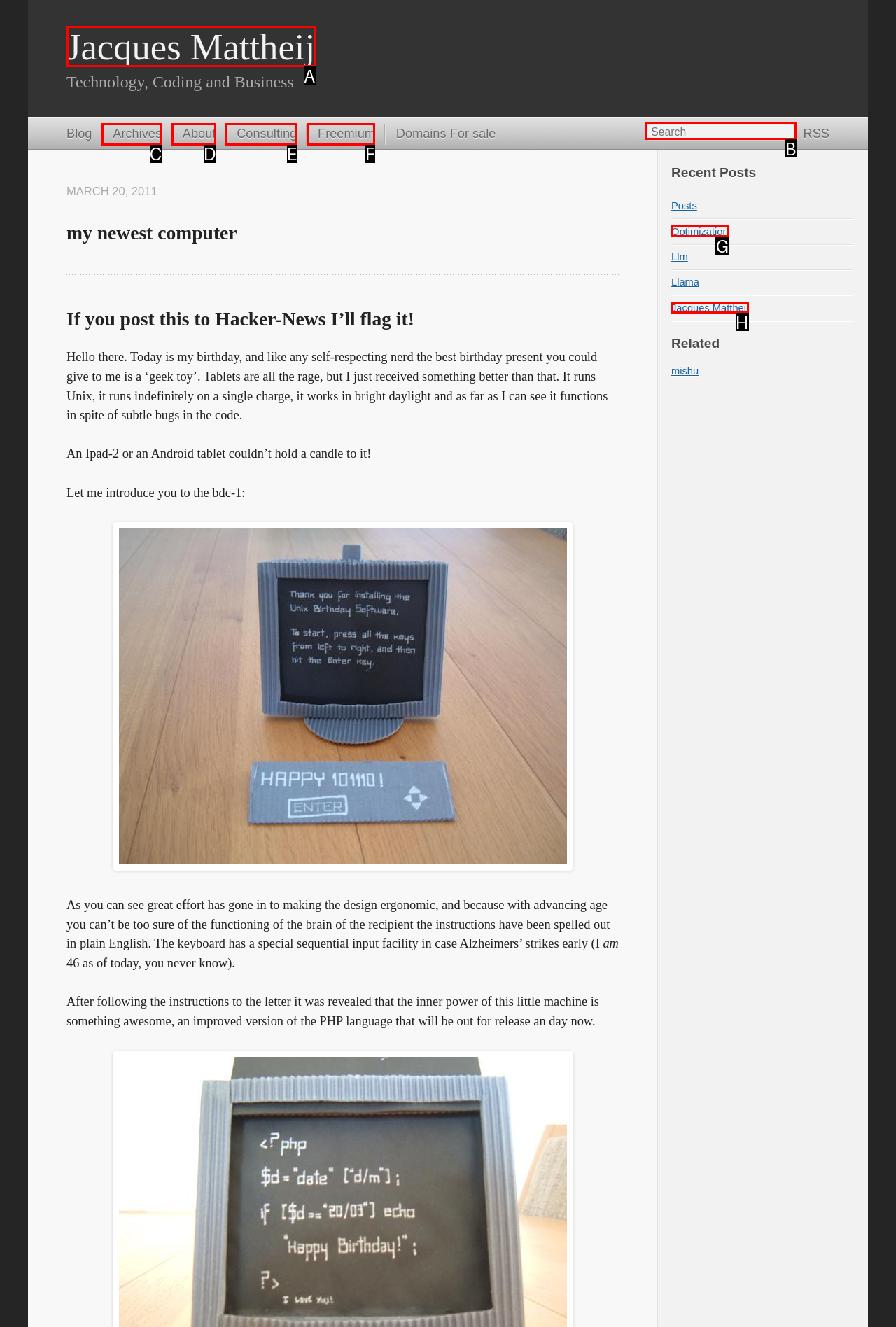Choose the letter that best represents the description: Jacques Mattheij. Provide the letter as your response.

H